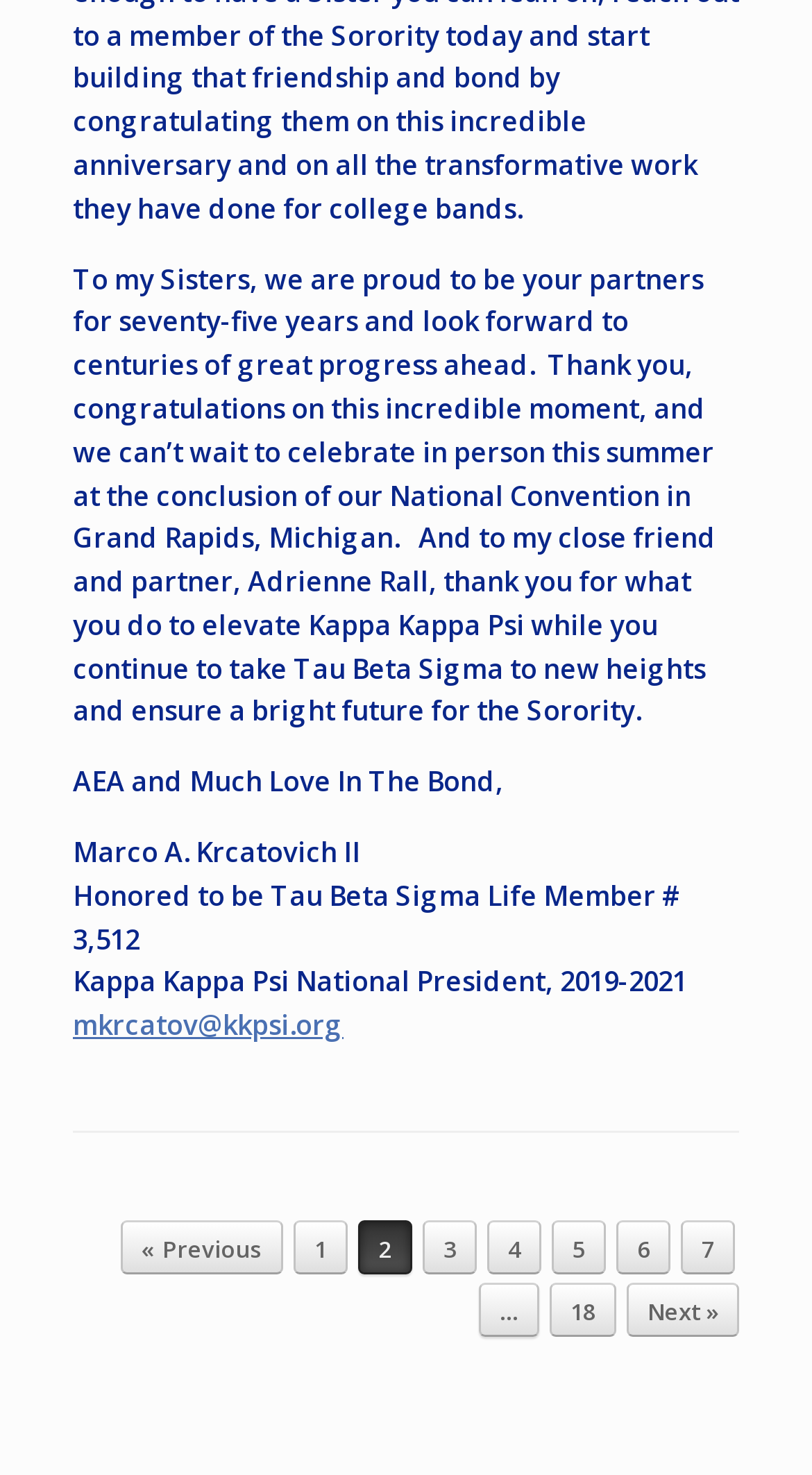Highlight the bounding box coordinates of the element that should be clicked to carry out the following instruction: "View About page". The coordinates must be given as four float numbers ranging from 0 to 1, i.e., [left, top, right, bottom].

None